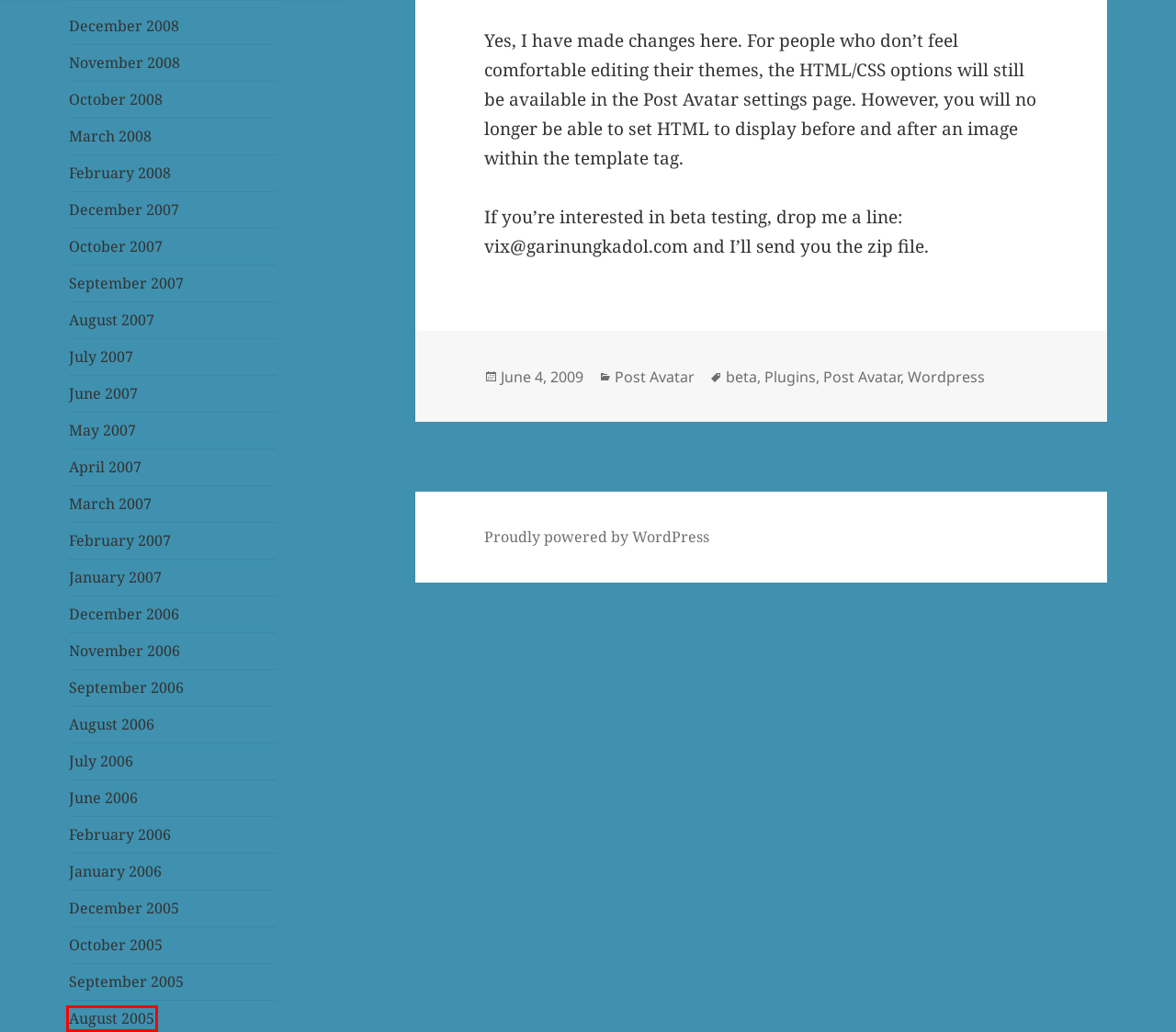You have been given a screenshot of a webpage, where a red bounding box surrounds a UI element. Identify the best matching webpage description for the page that loads after the element in the bounding box is clicked. Options include:
A. July 2006 – garinungkadol
B. Blog Tool, Publishing Platform, and CMS – WordPress.org
C. August 2005 – garinungkadol
D. October 2005 – garinungkadol
E. August 2006 – garinungkadol
F. June 2006 – garinungkadol
G. September 2006 – garinungkadol
H. July 2007 – garinungkadol

C